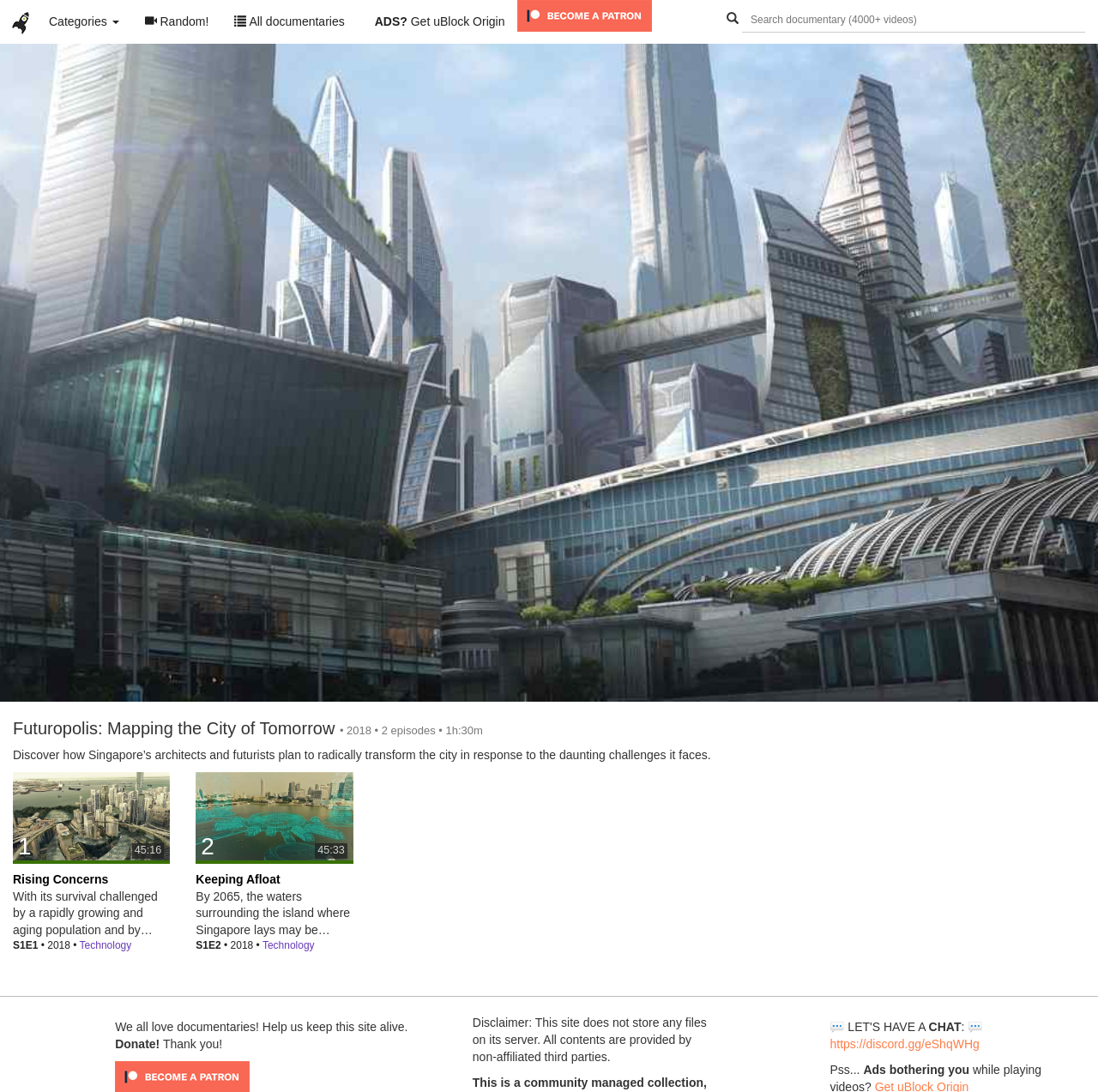Highlight the bounding box coordinates of the element you need to click to perform the following instruction: "Search for a documentary."

[0.676, 0.006, 0.988, 0.03]